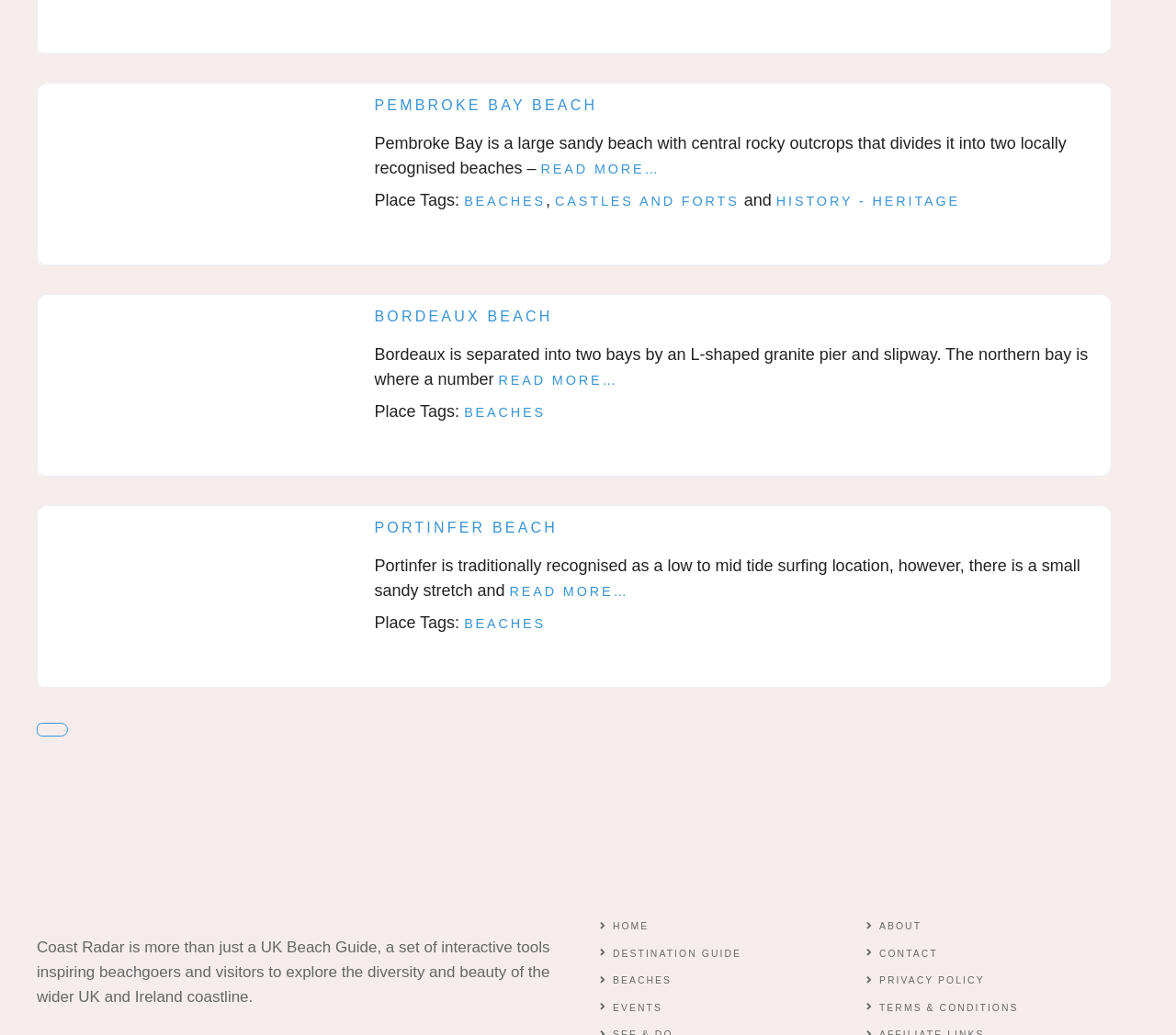Based on what you see in the screenshot, provide a thorough answer to this question: What type of content does the website provide?

Based on the webpage, the website provides a UK Beach Guide, which includes information about various beaches, as well as other features such as destination guides, events, and more. This is inferred from the links and descriptions on the webpage.